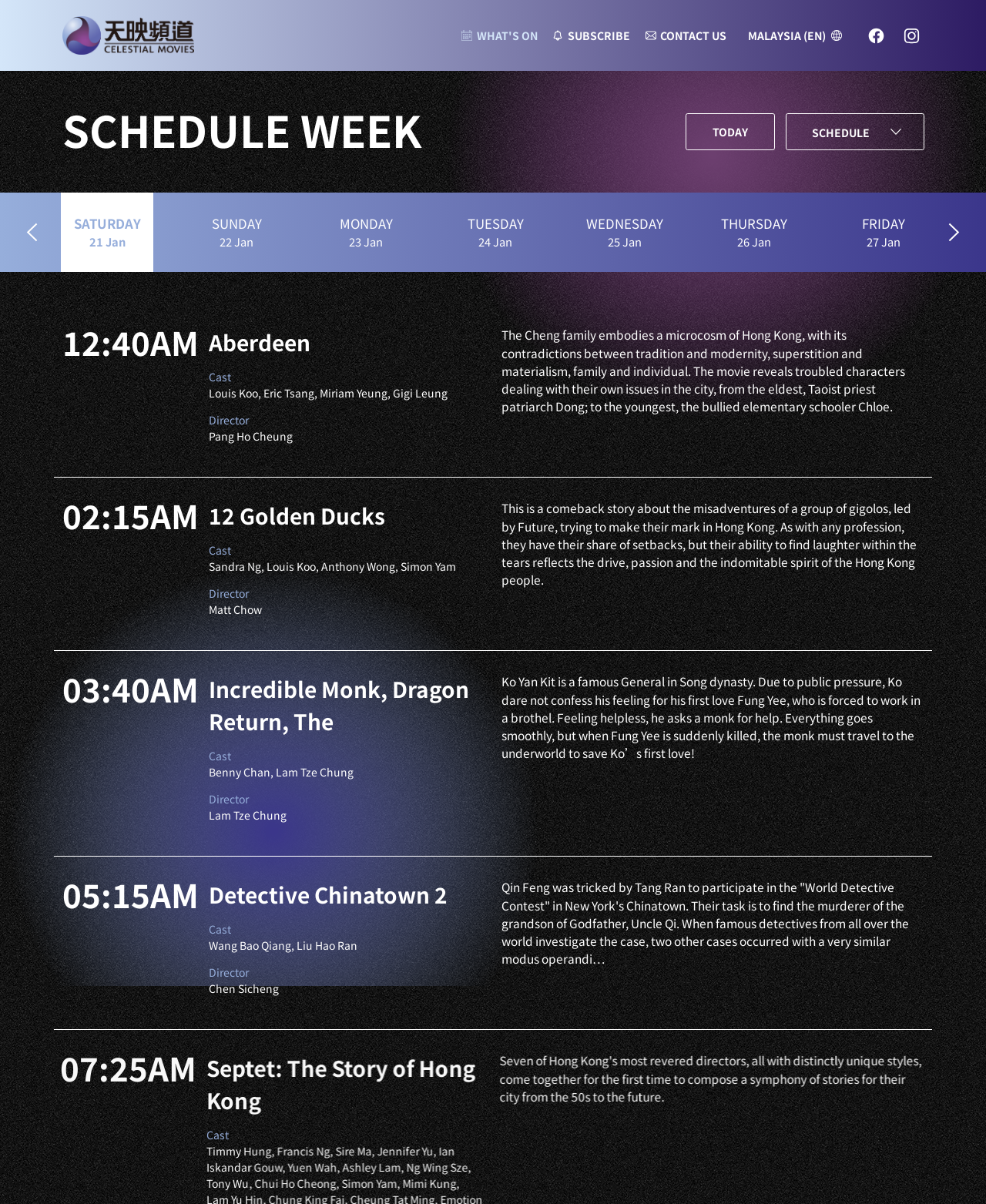Provide a brief response to the question below using one word or phrase:
What is the name of the movie service?

Celestial Movies